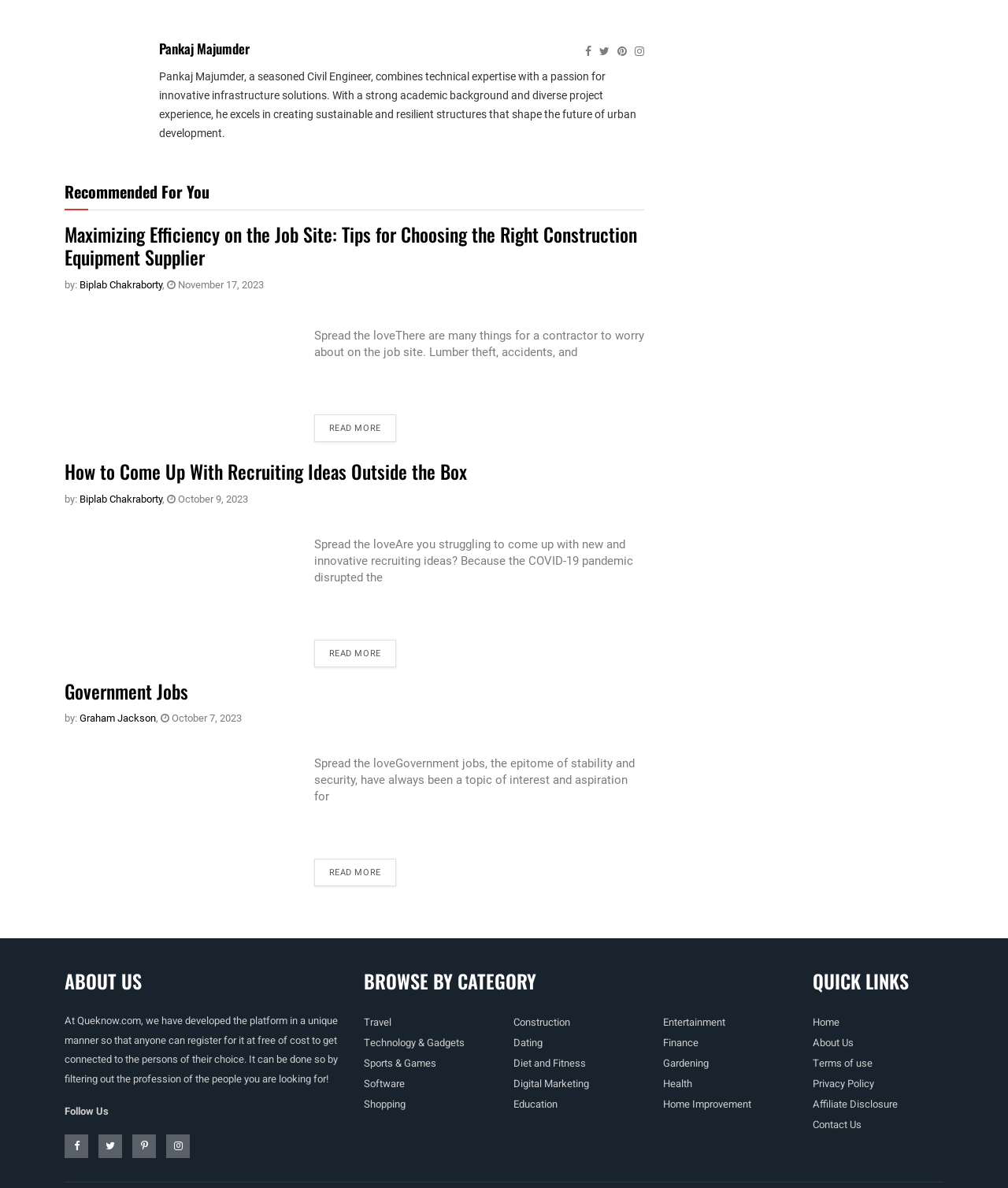What is the date of the article about construction equipment supplier?
Please respond to the question with as much detail as possible.

I found the article about construction equipment supplier and looked for the date, which is mentioned as 'November 17, 2023'.